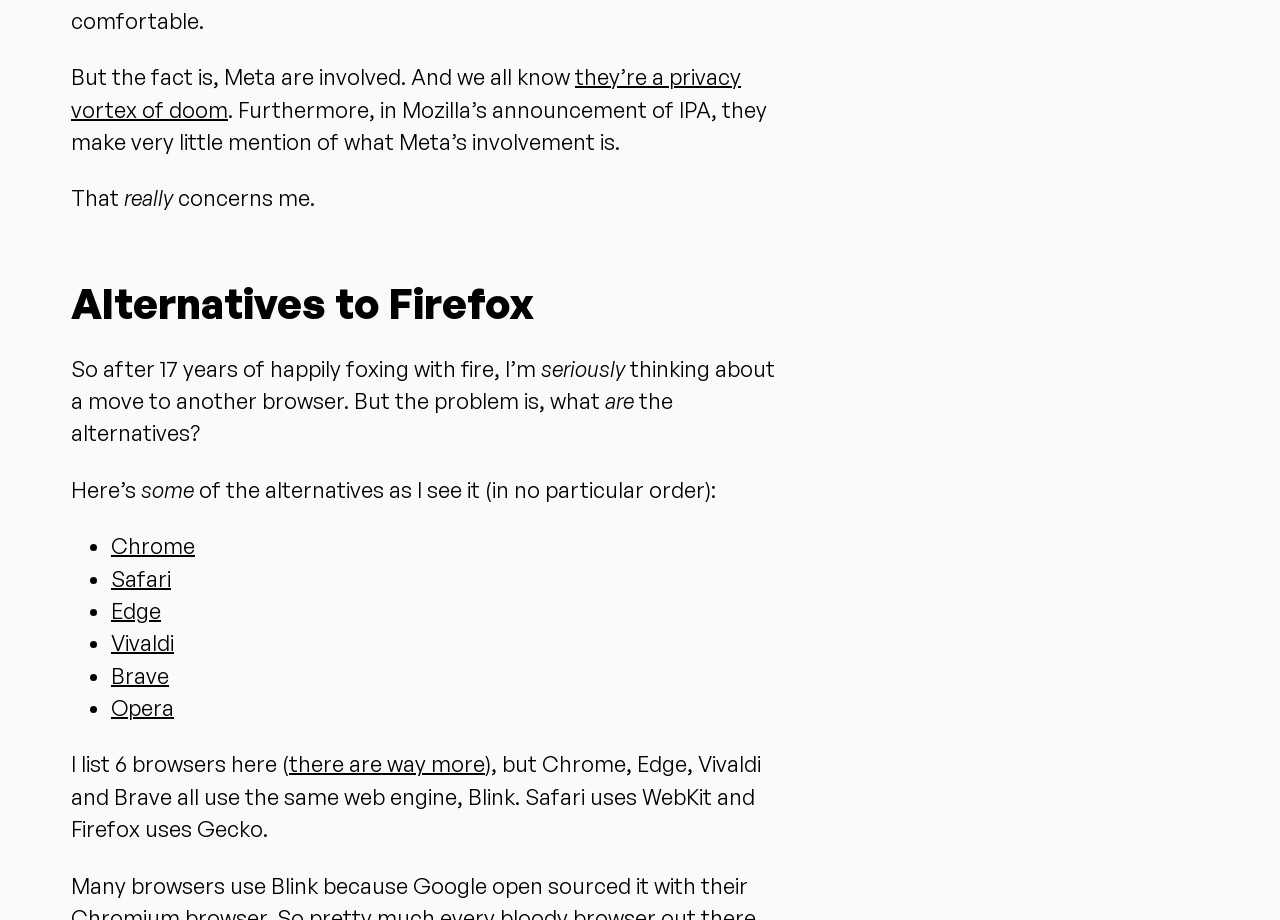What is IPA?
Please answer the question with as much detail and depth as you can.

IPA stands for Interoperable Private Attribution, which is a new privacy-preserving way of serving up adverts that Mozilla is teaming up with Meta (Facebook) to produce. This information is mentioned in the second paragraph of the webpage.